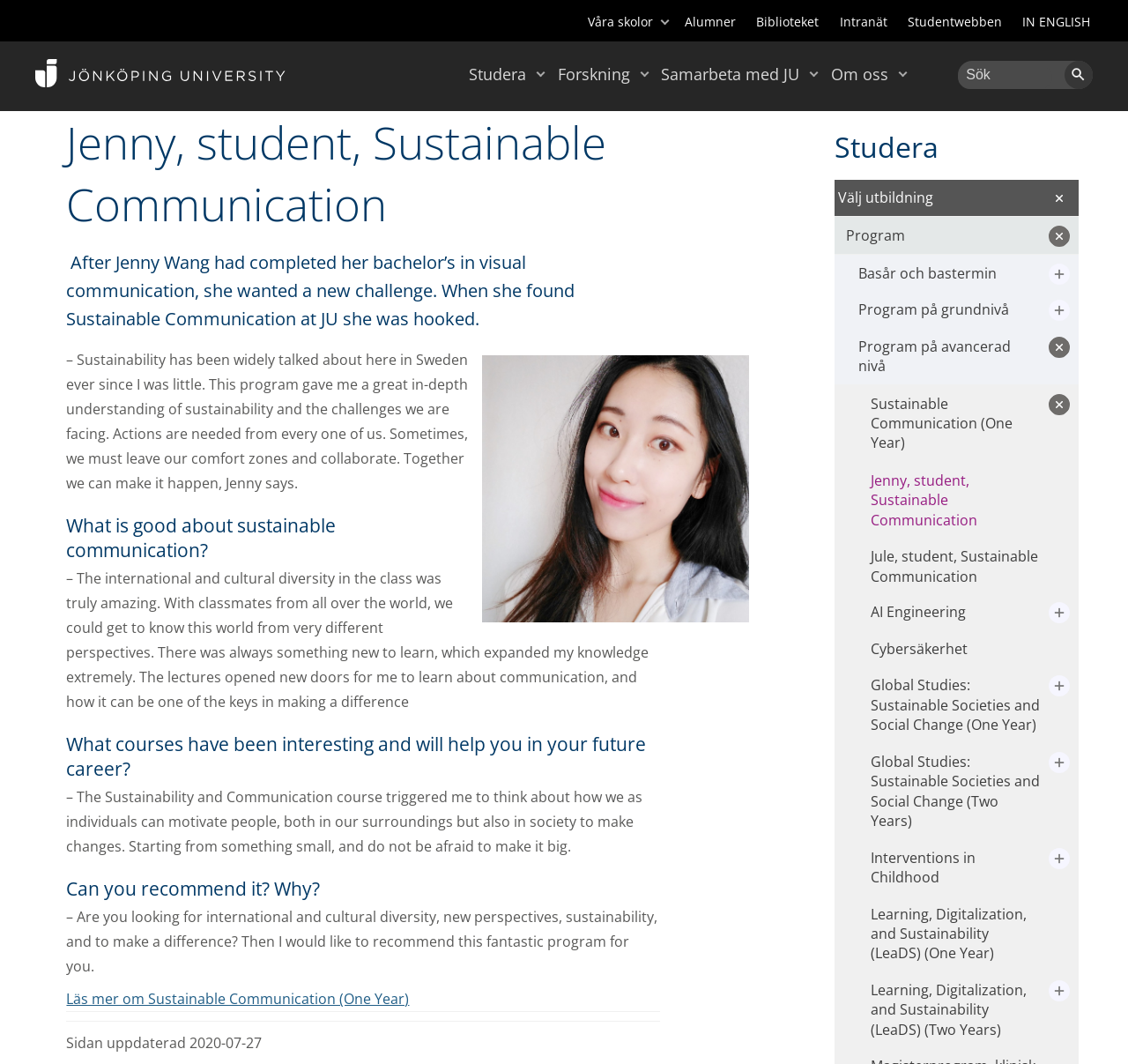Find the main header of the webpage and produce its text content.

Jenny, student, Sustainable Communication